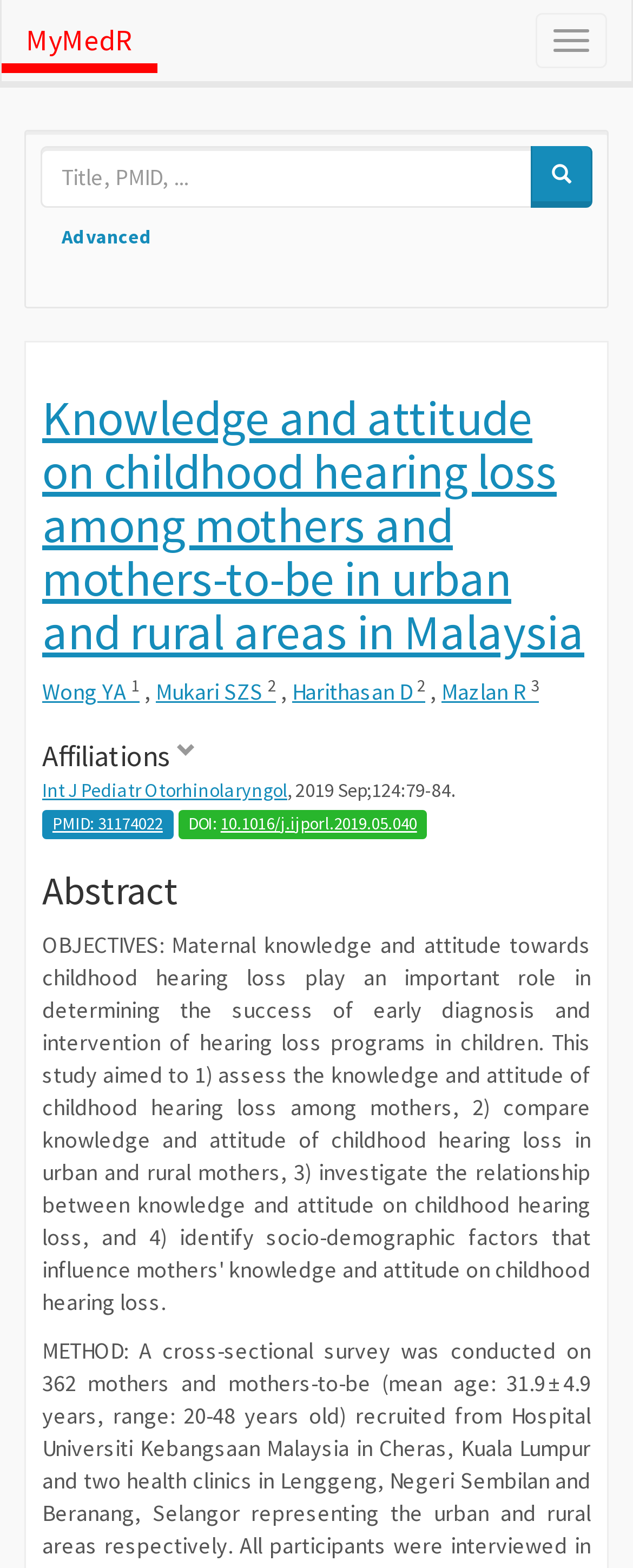Find the bounding box coordinates of the area to click in order to follow the instruction: "Search by title".

[0.064, 0.093, 0.841, 0.133]